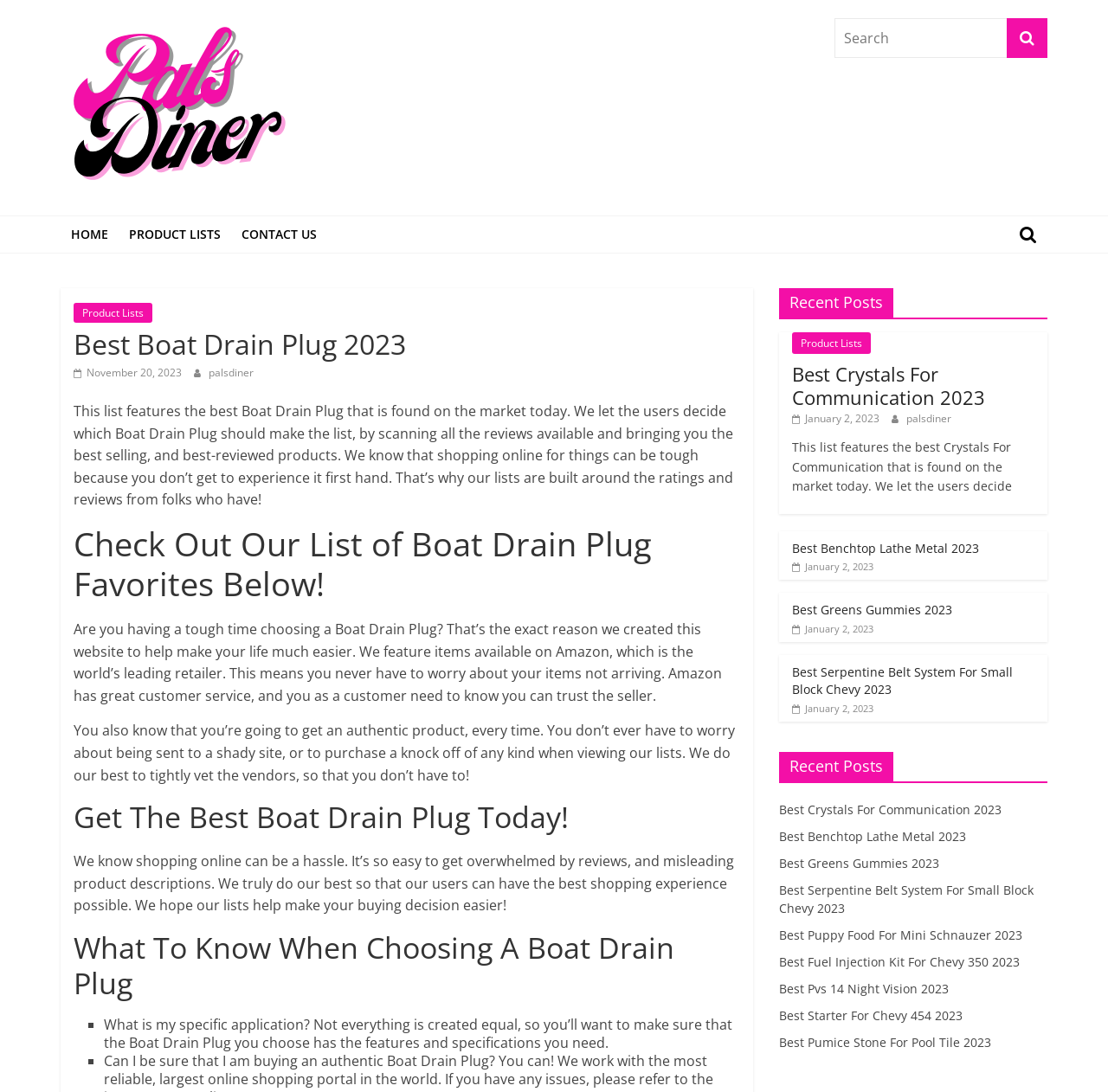Using the details in the image, give a detailed response to the question below:
What type of products are featured on this website?

The website features lists of products, including boat drain plugs, crystals for communication, benchtop lathe metal, greens gummies, and more. These products are likely to be available on Amazon, as mentioned on the website.